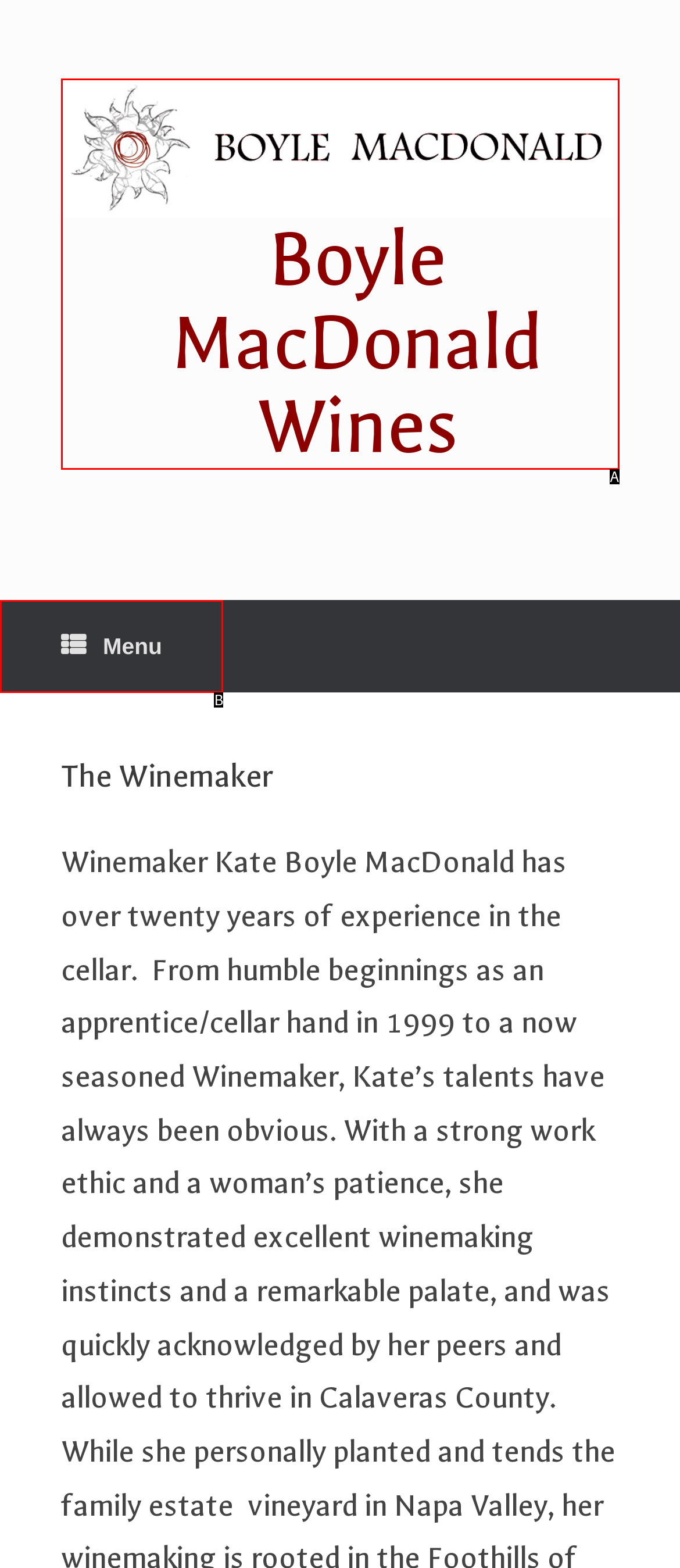From the options shown, which one fits the description: Boyle MacDonald Wines? Respond with the appropriate letter.

A